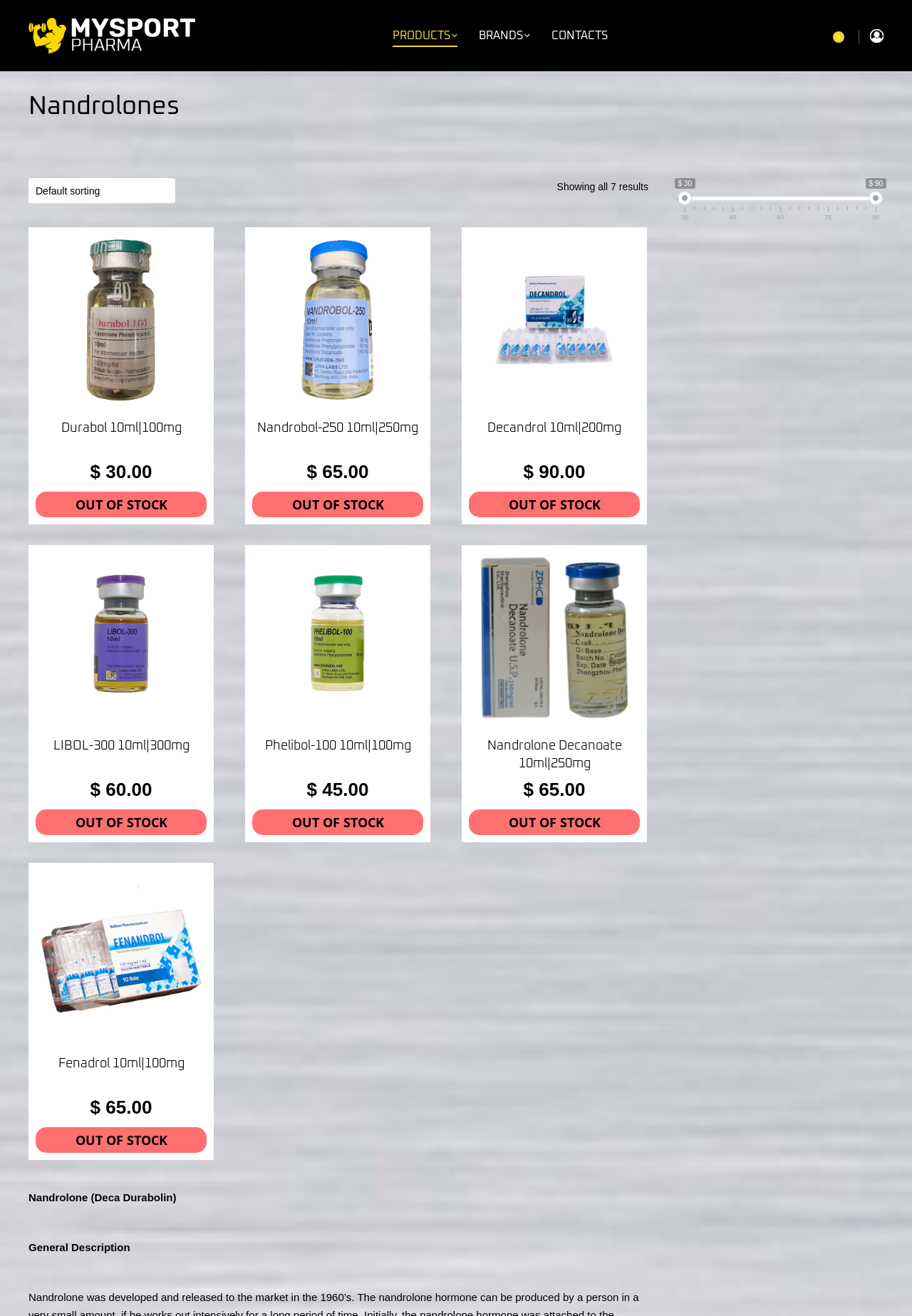Locate the bounding box coordinates of the element that needs to be clicked to carry out the instruction: "Click on PRODUCTS". The coordinates should be given as four float numbers ranging from 0 to 1, i.e., [left, top, right, bottom].

[0.43, 0.01, 0.502, 0.044]